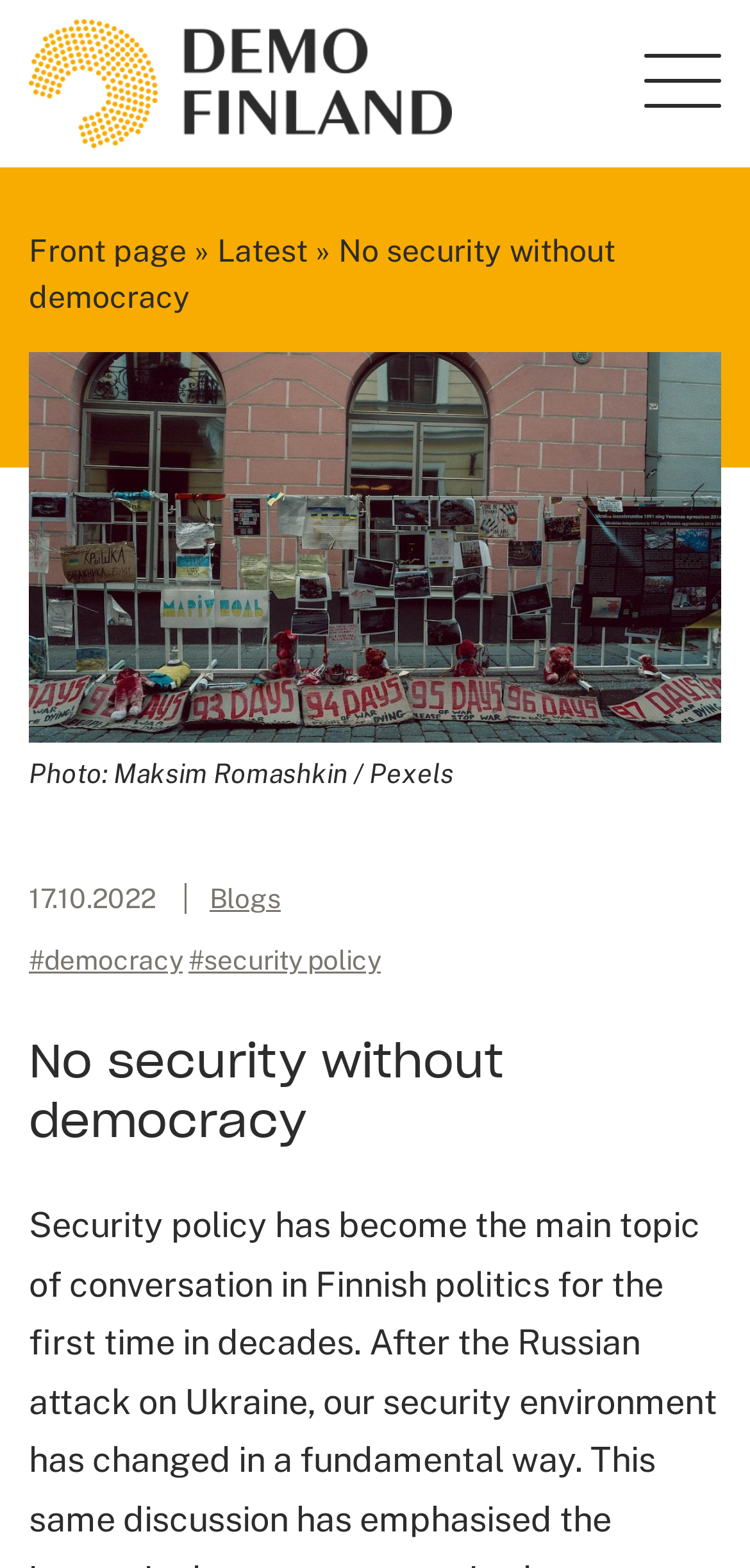How many links are in the breadcrumbs navigation?
Utilize the information in the image to give a detailed answer to the question.

I counted the number of link elements within the navigation element with the description 'Breadcrumbs', which are 'Front page', 'Latest', and an implied link due to the '»' static text element.